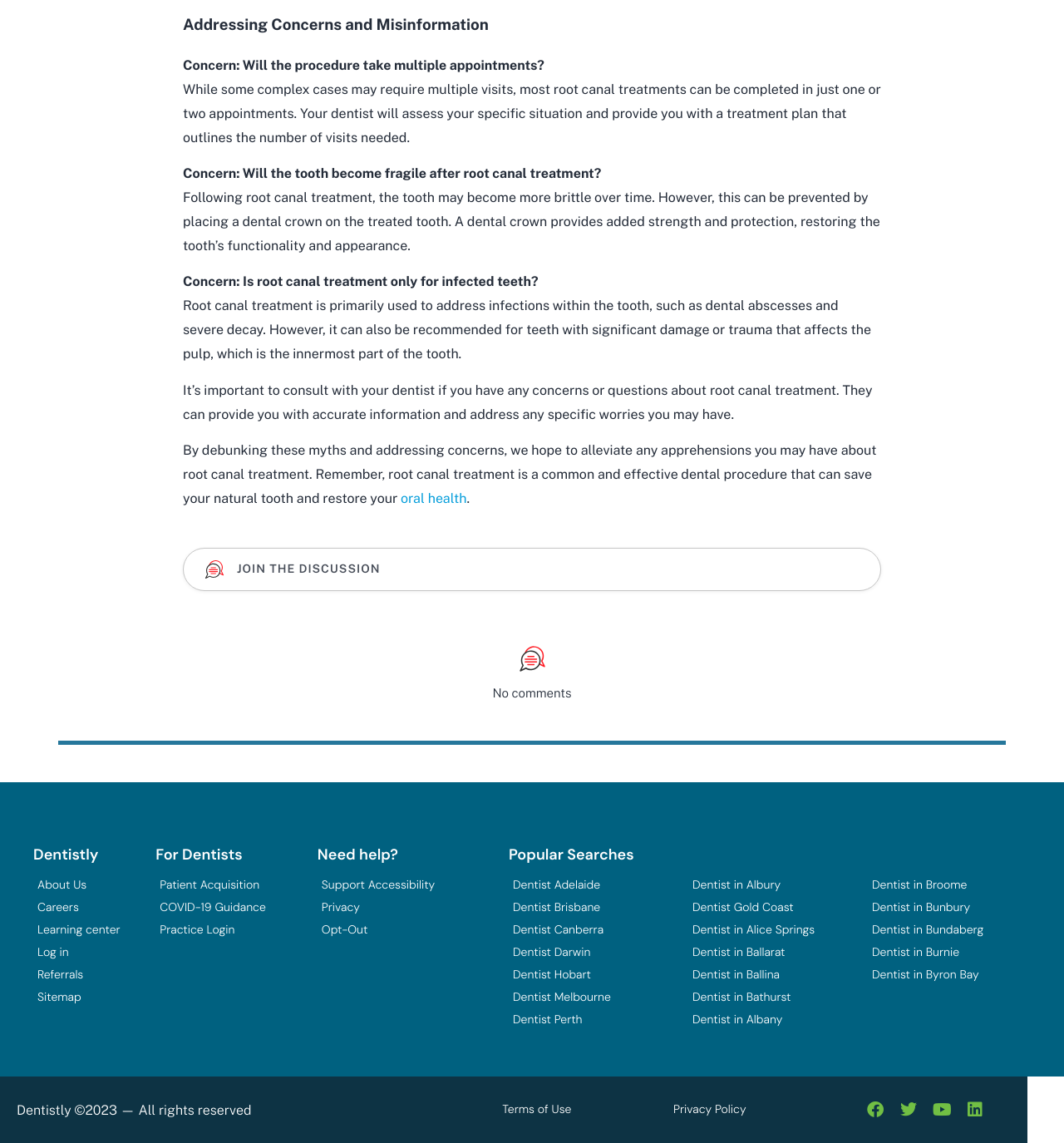Kindly provide the bounding box coordinates of the section you need to click on to fulfill the given instruction: "View 'Terms of Use'".

[0.472, 0.965, 0.537, 0.978]